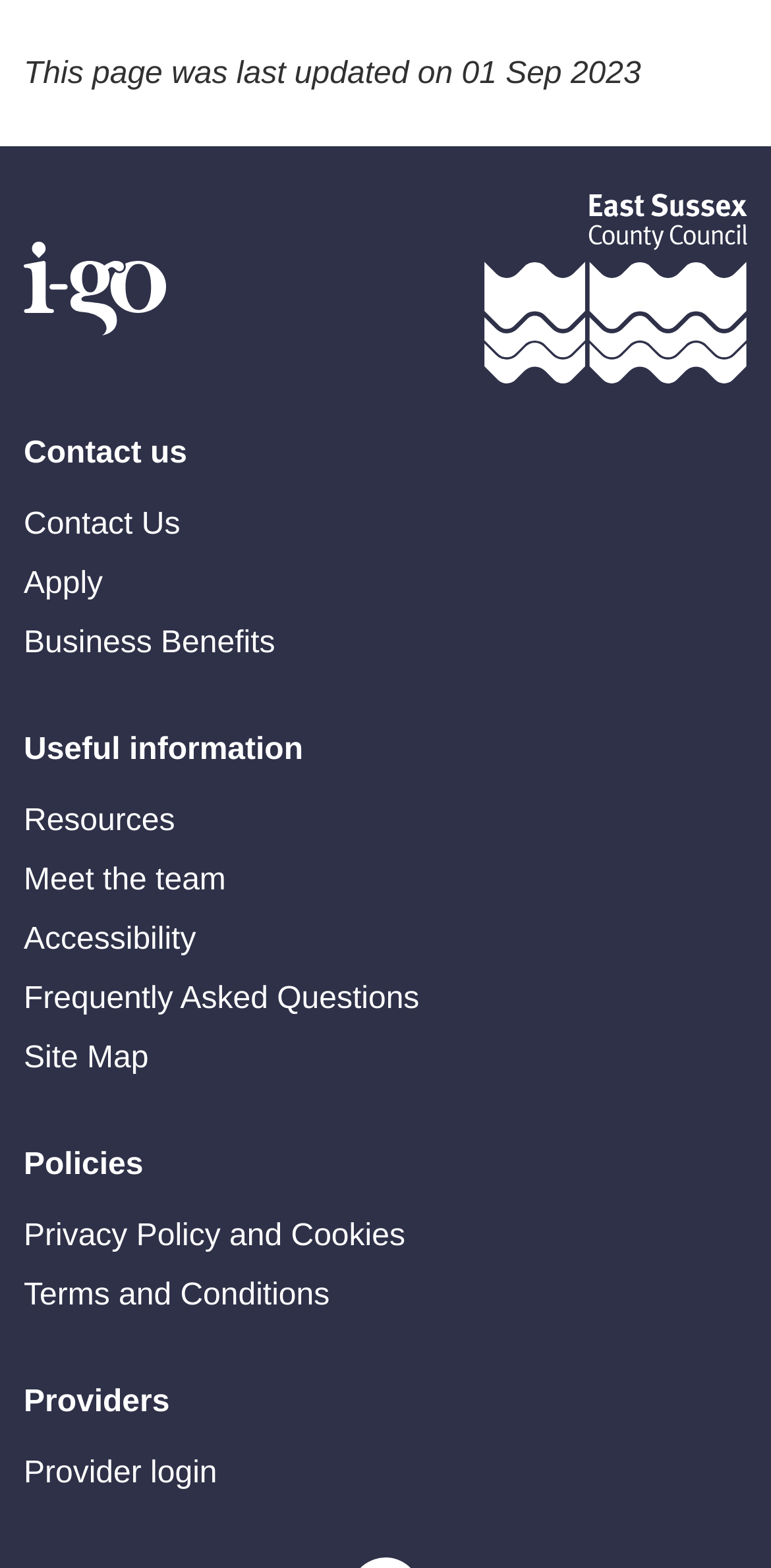Please determine the bounding box coordinates of the element to click in order to execute the following instruction: "Click Contact Us". The coordinates should be four float numbers between 0 and 1, specified as [left, top, right, bottom].

[0.031, 0.32, 0.969, 0.35]